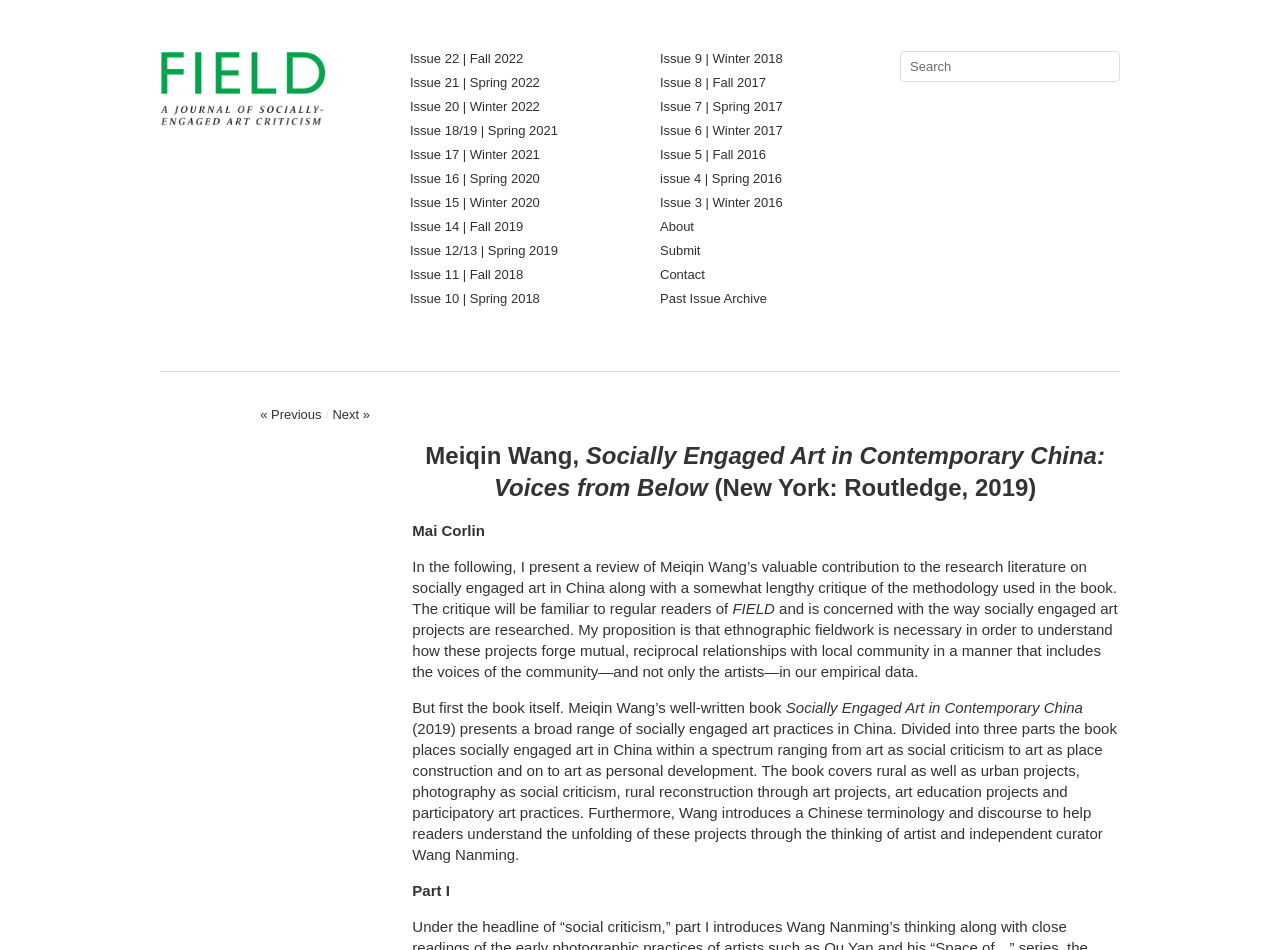Locate the bounding box of the UI element with the following description: "input value="Search" name="s"".

[0.703, 0.054, 0.875, 0.086]